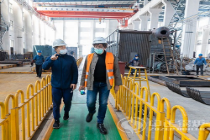Describe the image thoroughly, including all noticeable details.

In the image, two individuals are seen walking through a manufacturing facility that focuses on industrial boiler production. Both individuals are wearing safety helmets and face masks, adhering to workplace safety protocols. One person is dressed in an orange safety vest, indicating they may hold a supervisory or managerial role, while the other is wearing a standard outfit. The background reveals a spacious, well-lit workshop filled with various industrial equipment and other workers engaged in tasks, highlighting the active and collaborative environment of the facility. The setting emphasizes the importance of safety and diligence in industrial operations, particularly in sectors such as manufacturing and engineering.